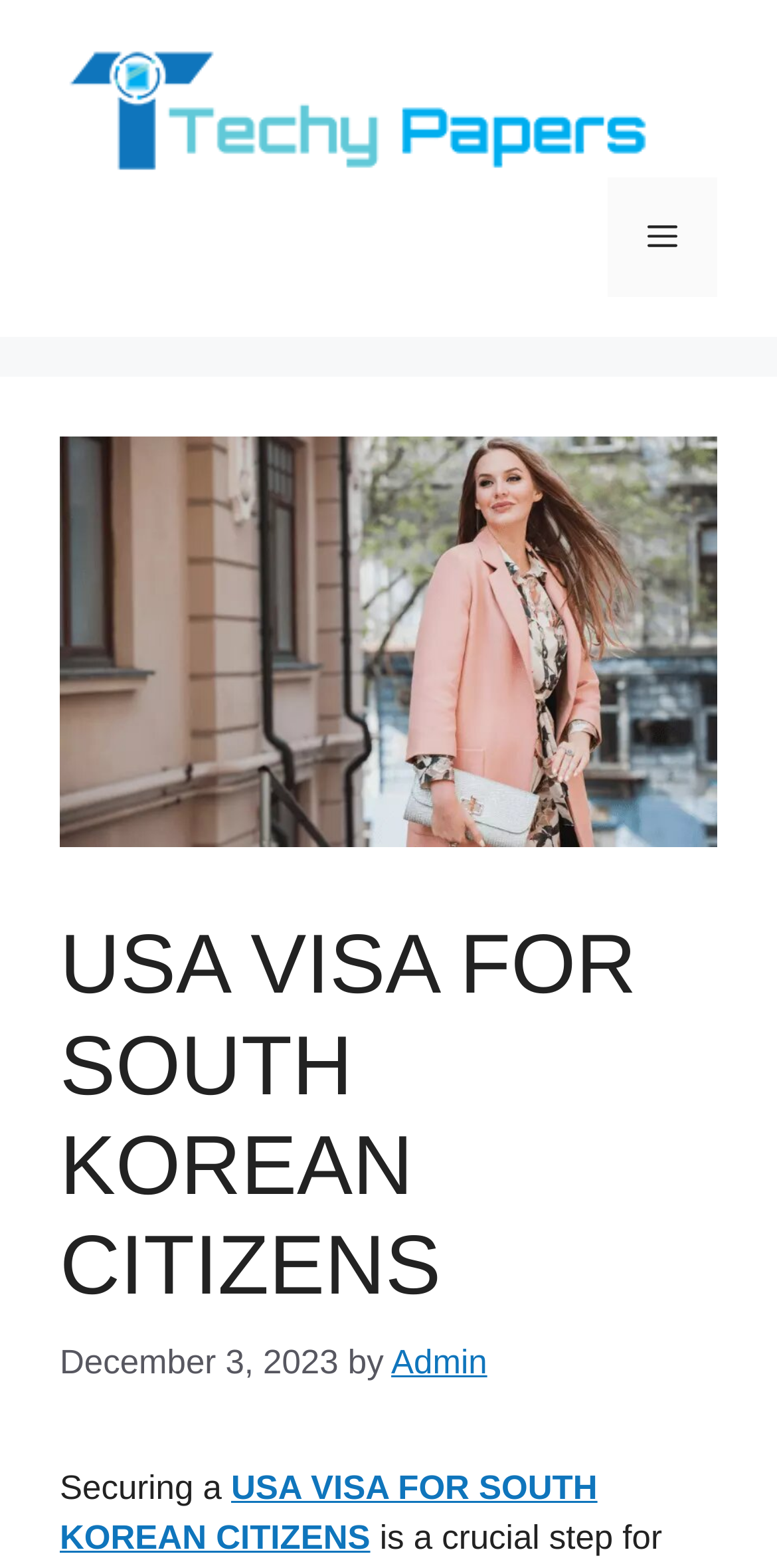Please answer the following question as detailed as possible based on the image: 
What is the name of the website?

The name of the website can be found in the banner section at the top of the webpage, where it says 'Techy Papers' in an image element.